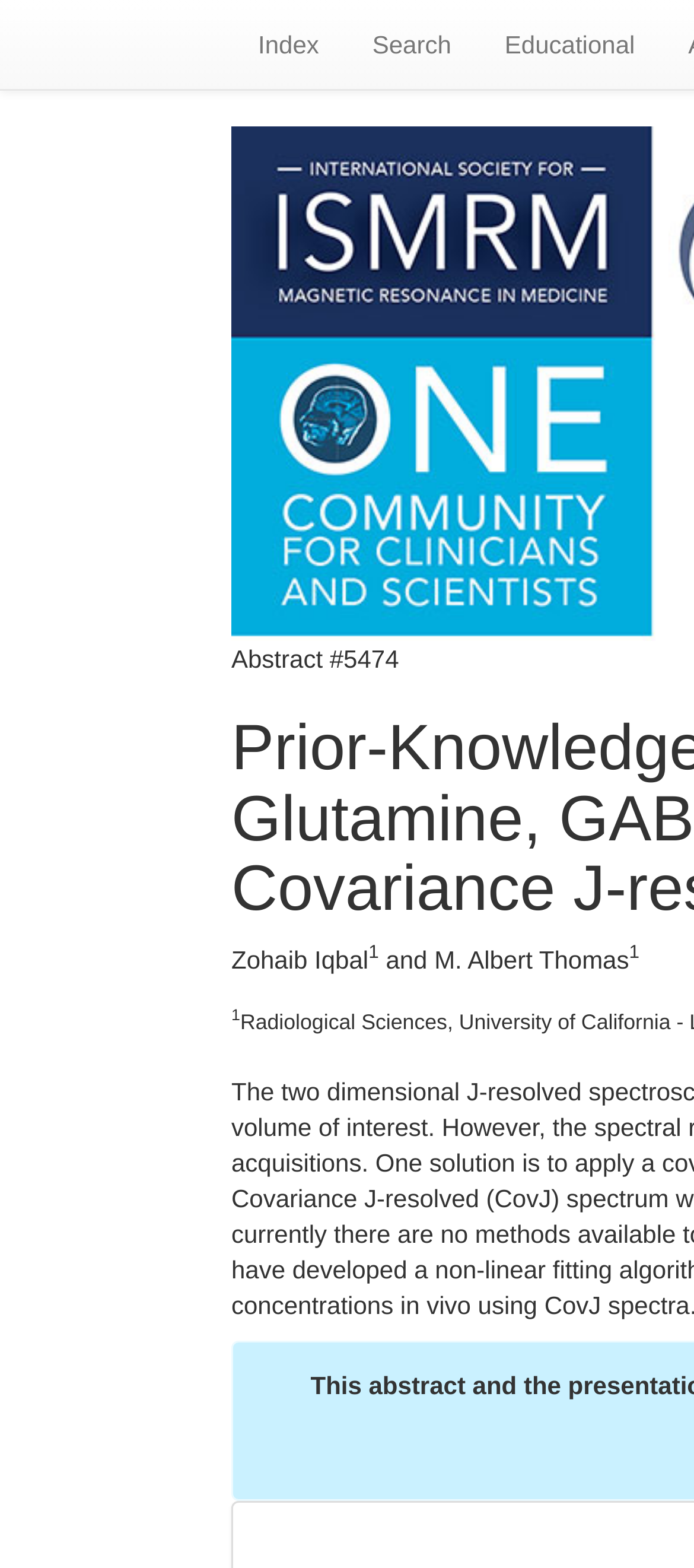How many links are in the top navigation?
Please answer the question as detailed as possible.

I examined the top navigation of the webpage and found three links: 'Index', 'Search', and 'Educational'.